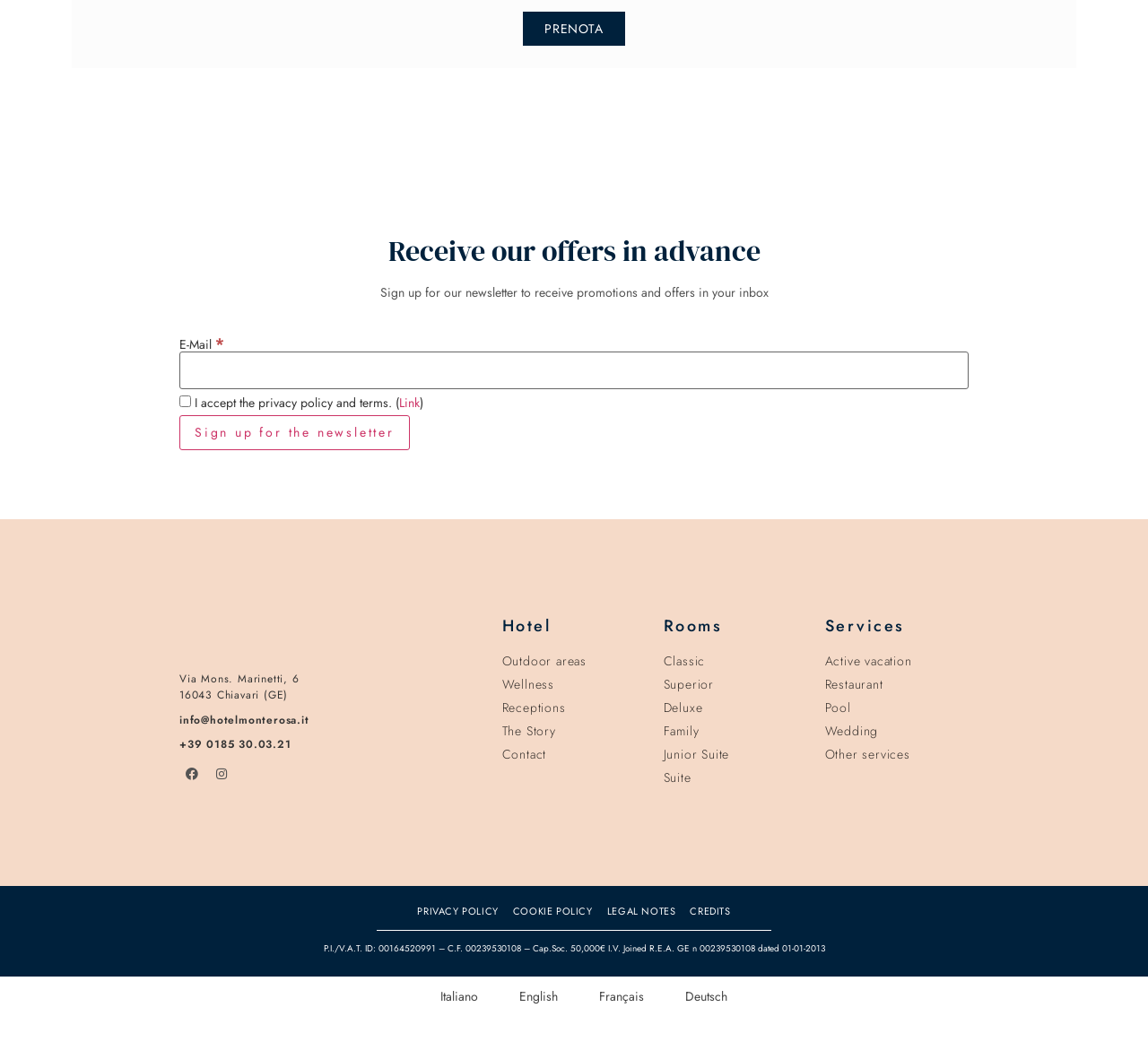Please determine the bounding box coordinates of the section I need to click to accomplish this instruction: "View rooms".

[0.578, 0.59, 0.629, 0.612]